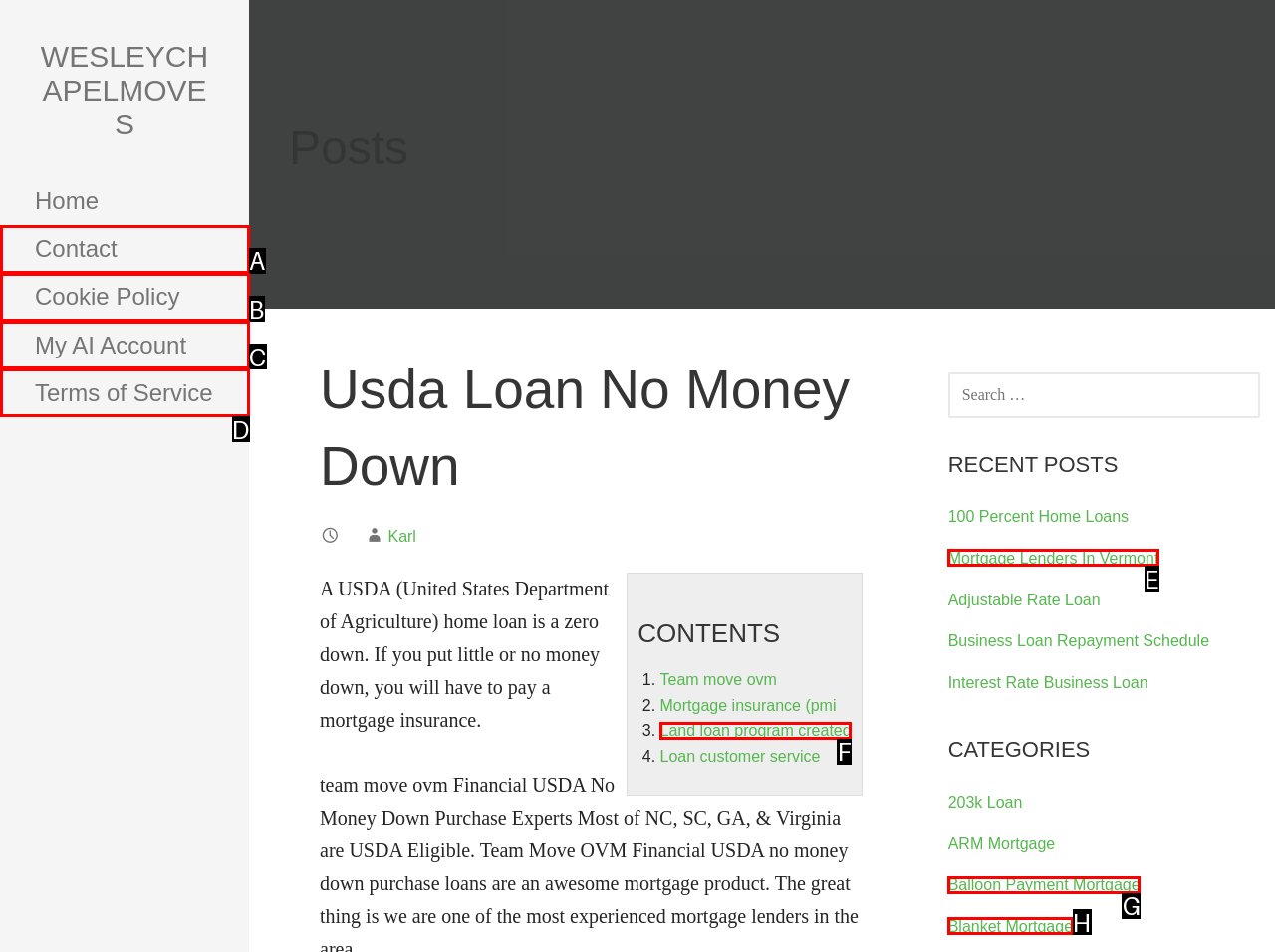Which HTML element among the options matches this description: Cookie Policy? Answer with the letter representing your choice.

B